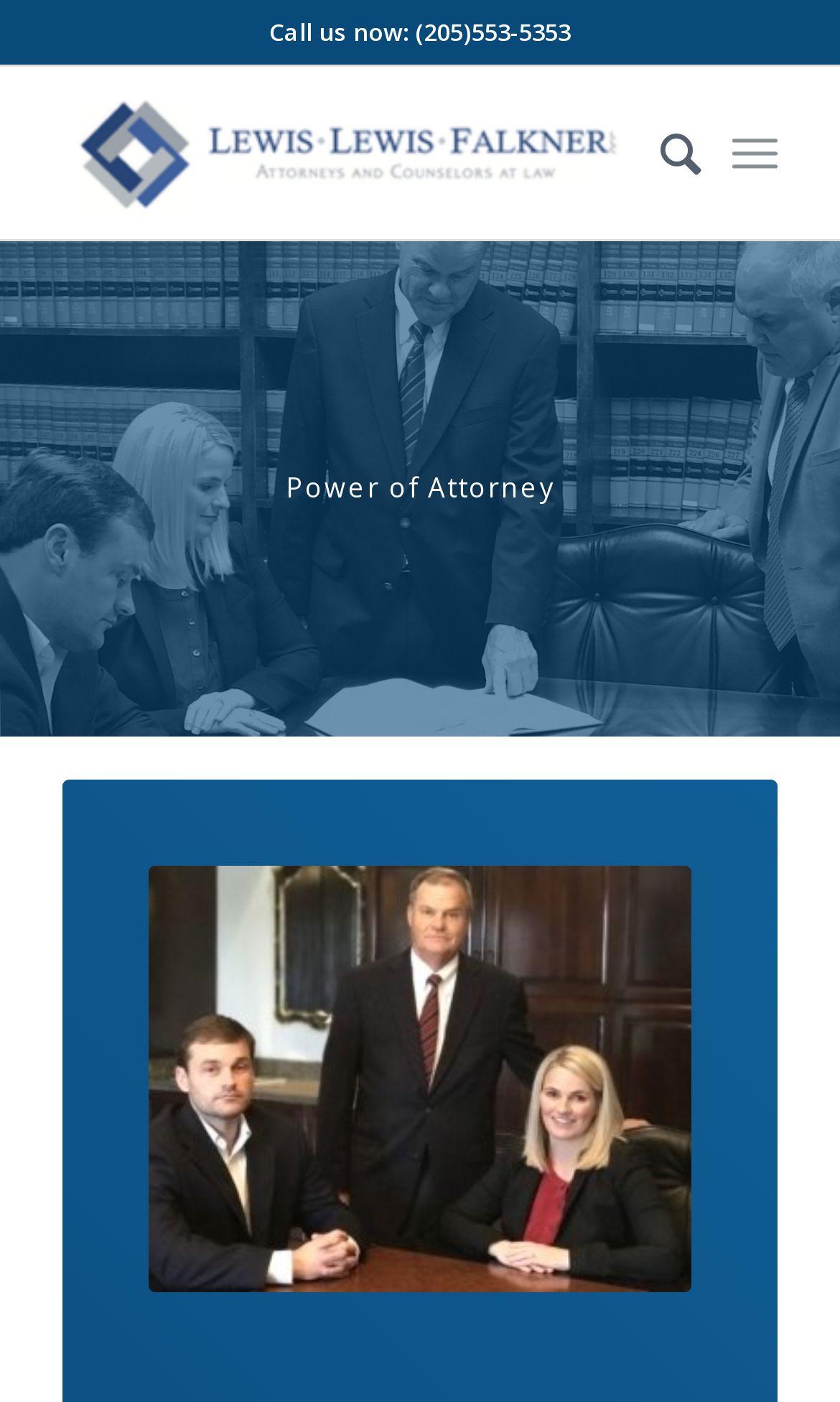Describe every aspect of the webpage in a detailed manner.

The webpage is about the Power of Attorney services offered by the Law Firm of Lewis Lewis Falkner. At the top, there is a call-to-action element with the phone number (205)553-5353, encouraging visitors to contact the firm. 

Below the phone number, there is a logo of the Law Firm of Lewis Lewis Falkner, which is an image linked to the firm's name. This logo is positioned at the top-left corner of the page.

On the top-right corner, there are two icons, one of which is hidden. The visible icon is a small image, but its purpose is unclear.

The main content of the page is divided into sections, with a prominent heading "Power of Attorney" at the top. This heading is centered and takes up a significant portion of the page's width.

There is a large image on the page, positioned below the main content section. The image takes up a significant portion of the page's width and height, but its content is unknown.

Overall, the webpage appears to be a simple and straightforward presentation of the Law Firm of Lewis Lewis Falkner's Power of Attorney services, with a focus on encouraging visitors to contact the firm.